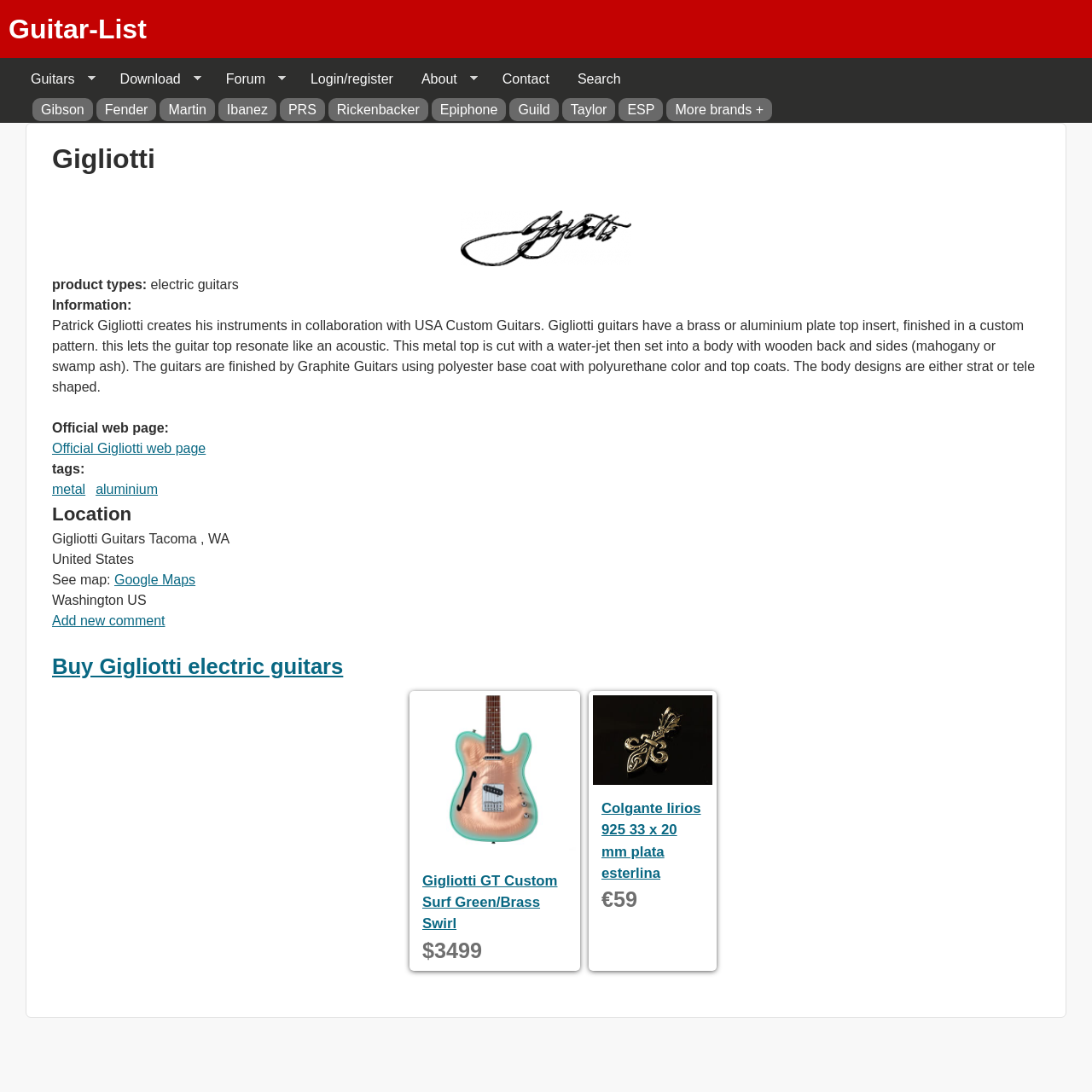Please locate the bounding box coordinates of the element that should be clicked to achieve the given instruction: "View the 'Gigliotti GT Custom Surf Green/Brass Swirl' guitar details".

[0.387, 0.797, 0.52, 0.856]